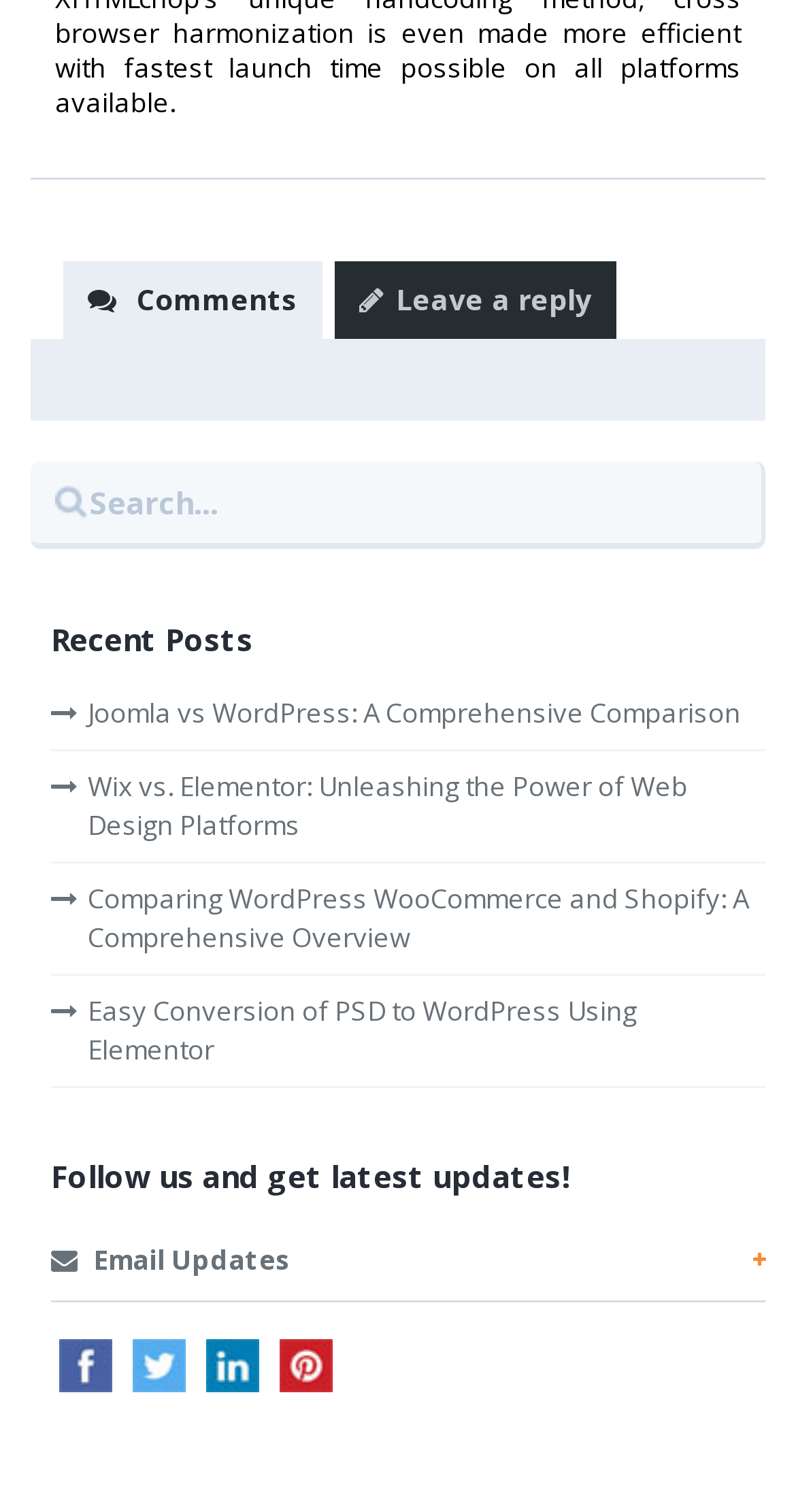Refer to the screenshot and give an in-depth answer to this question: What is the function of the tabs at the top?

The two tabs at the top of the webpage are labeled 'Comments' and 'Leave a reply', suggesting that they are used for interacting with the content of the webpage, such as viewing or posting comments.